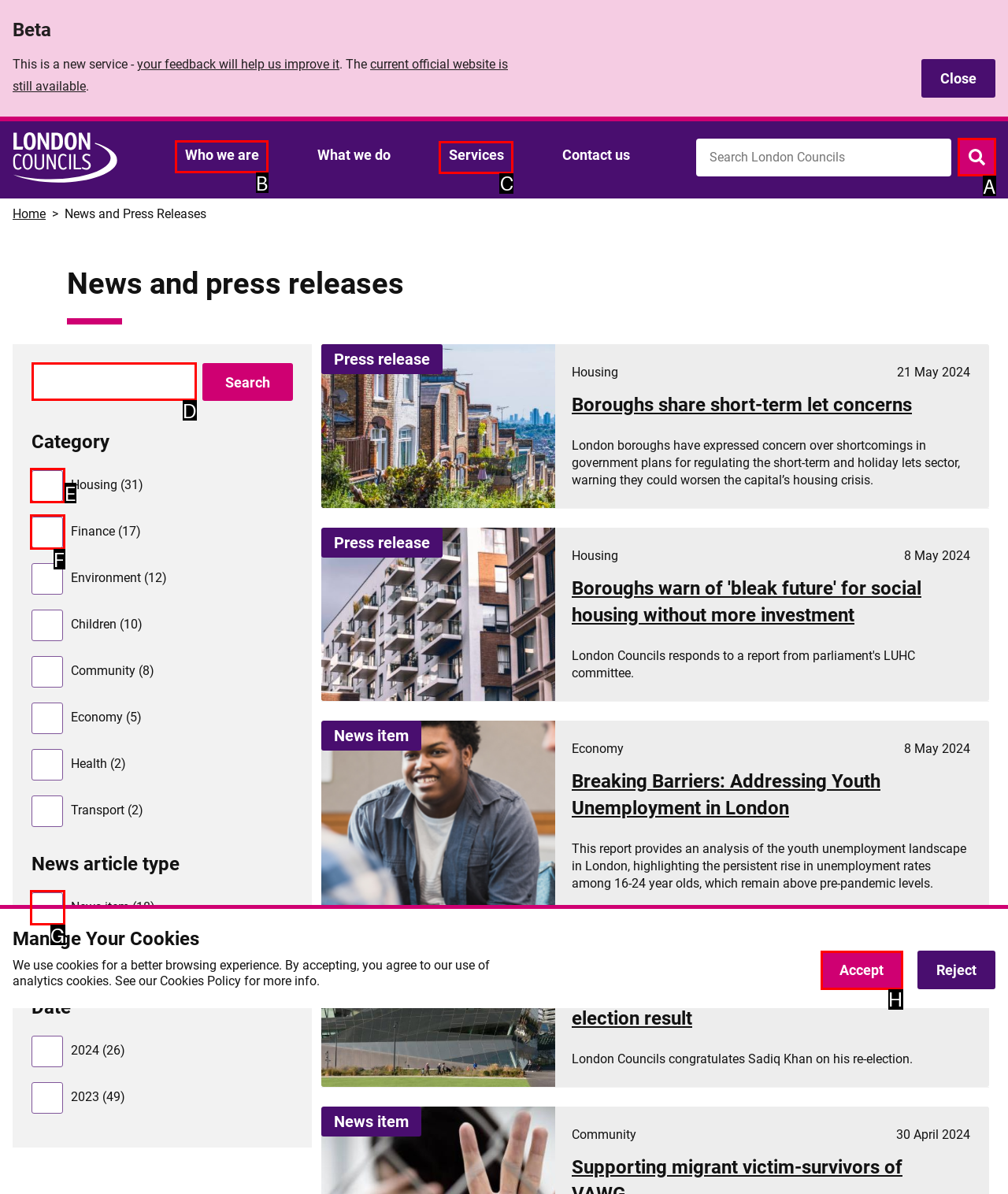Determine which HTML element should be clicked to carry out the following task: Click on 'Who we are' Respond with the letter of the appropriate option.

B